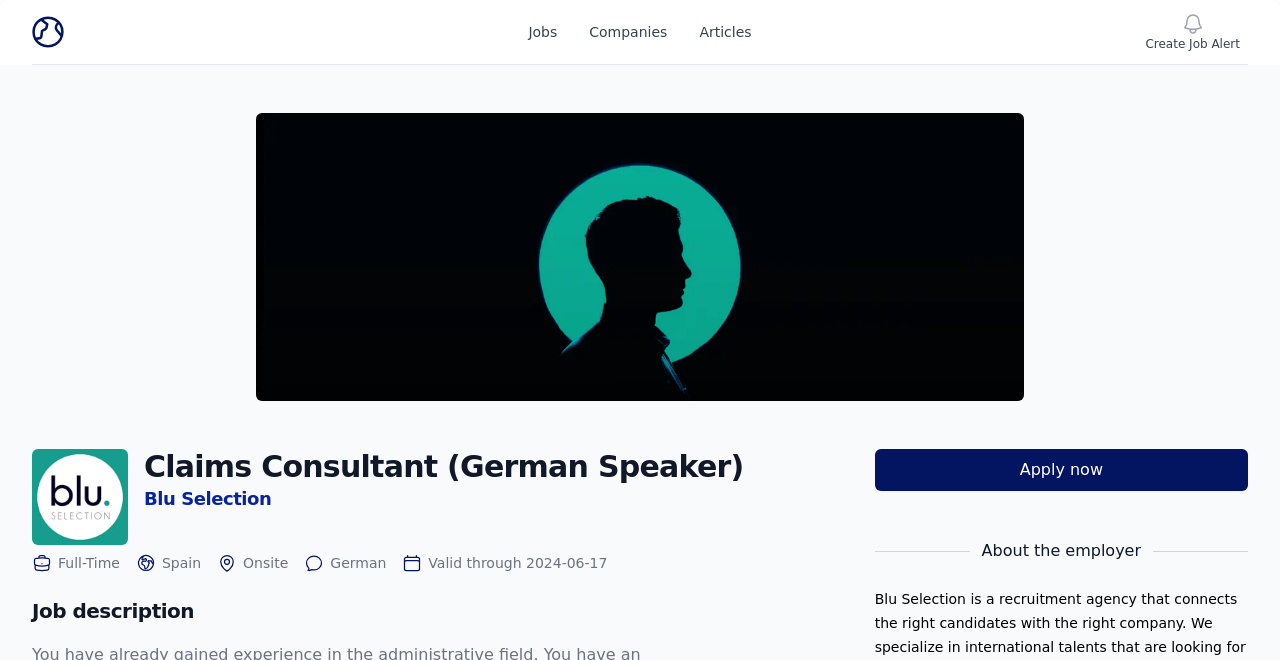Identify the first-level heading on the webpage and generate its text content.

Claims Consultant (German Speaker)